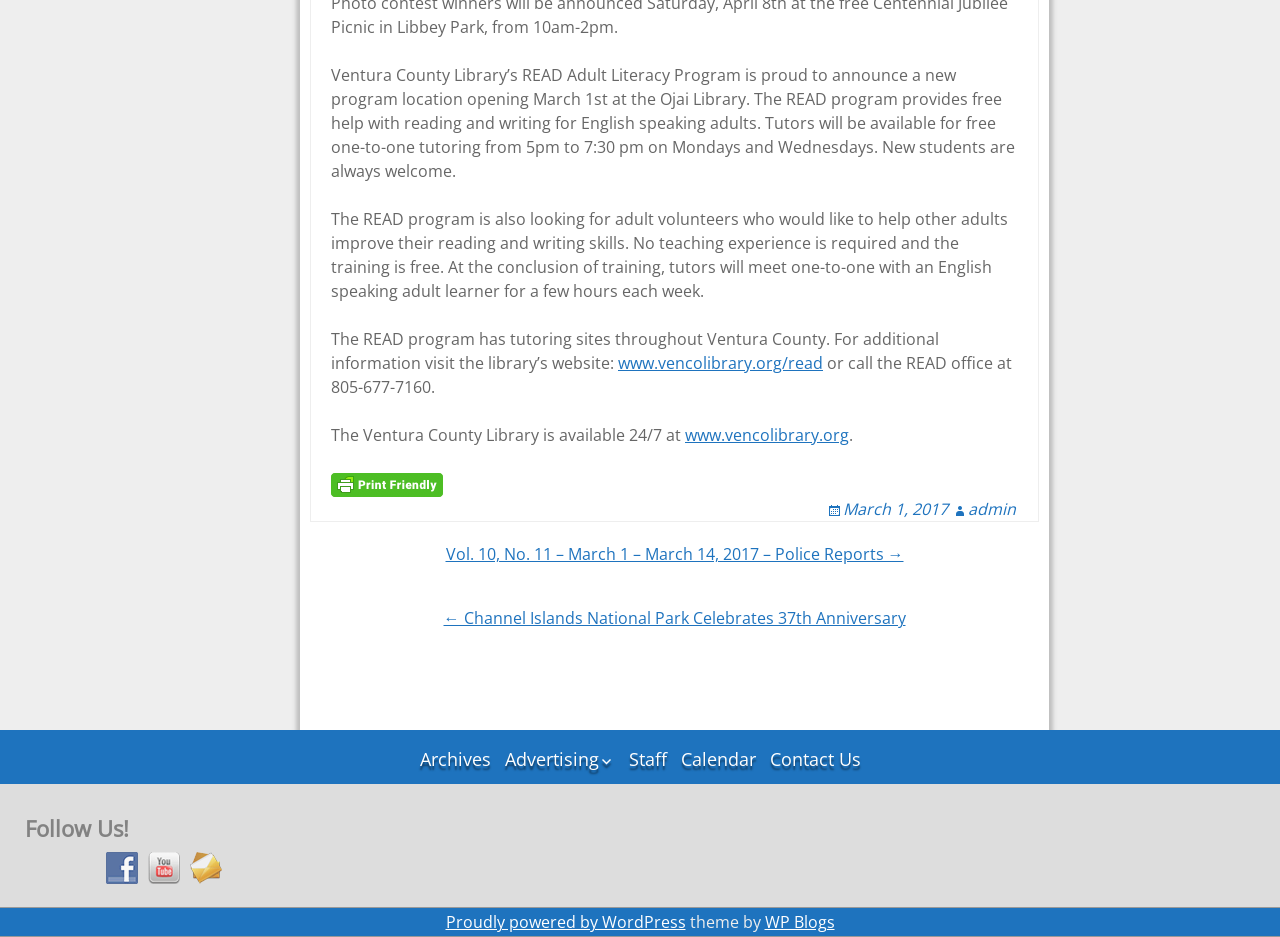What is the website of the Ventura County Library?
Using the picture, provide a one-word or short phrase answer.

www.vencolibrary.org